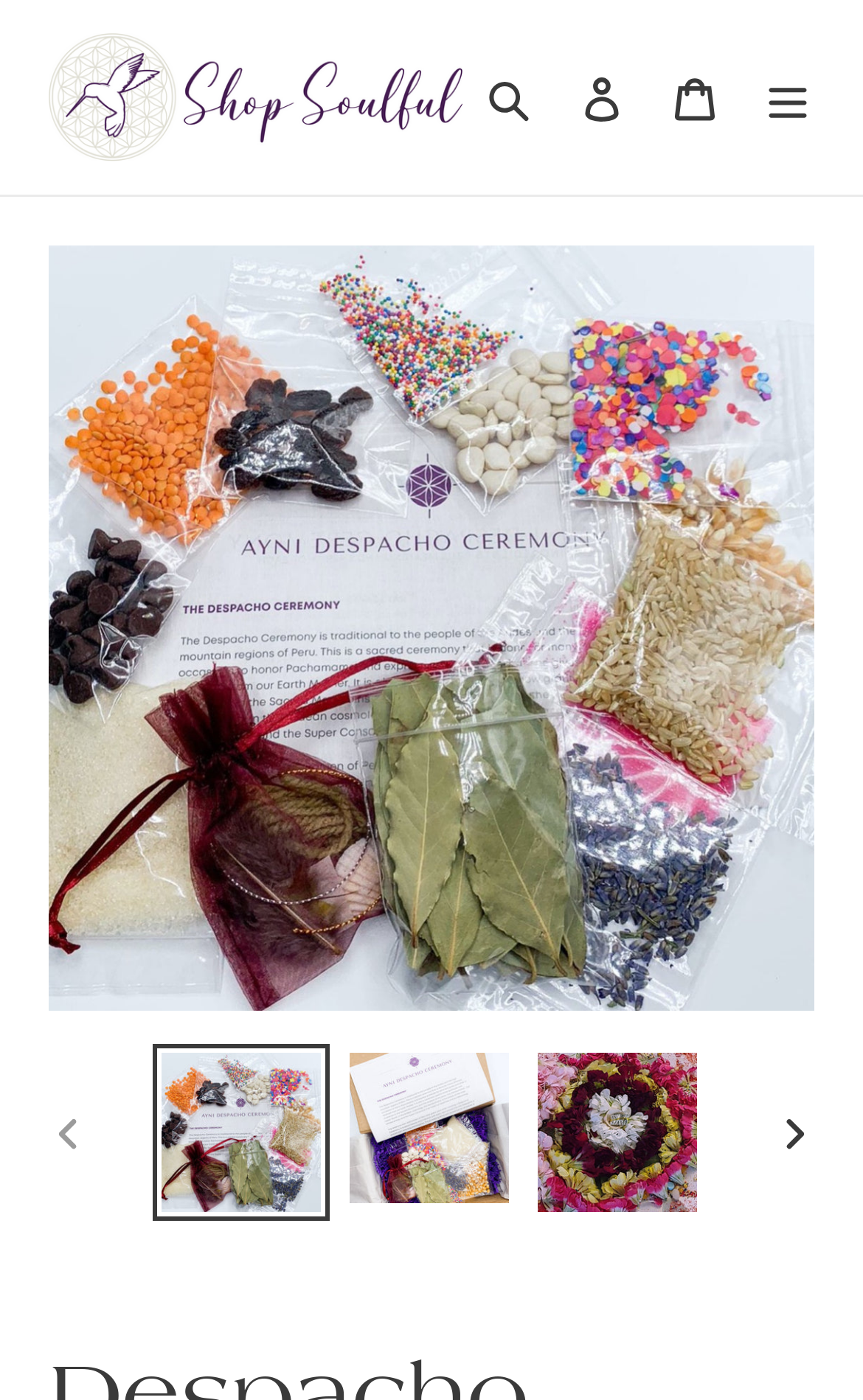What is the function of the button with the arrow icon?
Based on the screenshot, answer the question with a single word or phrase.

To navigate to the next slide